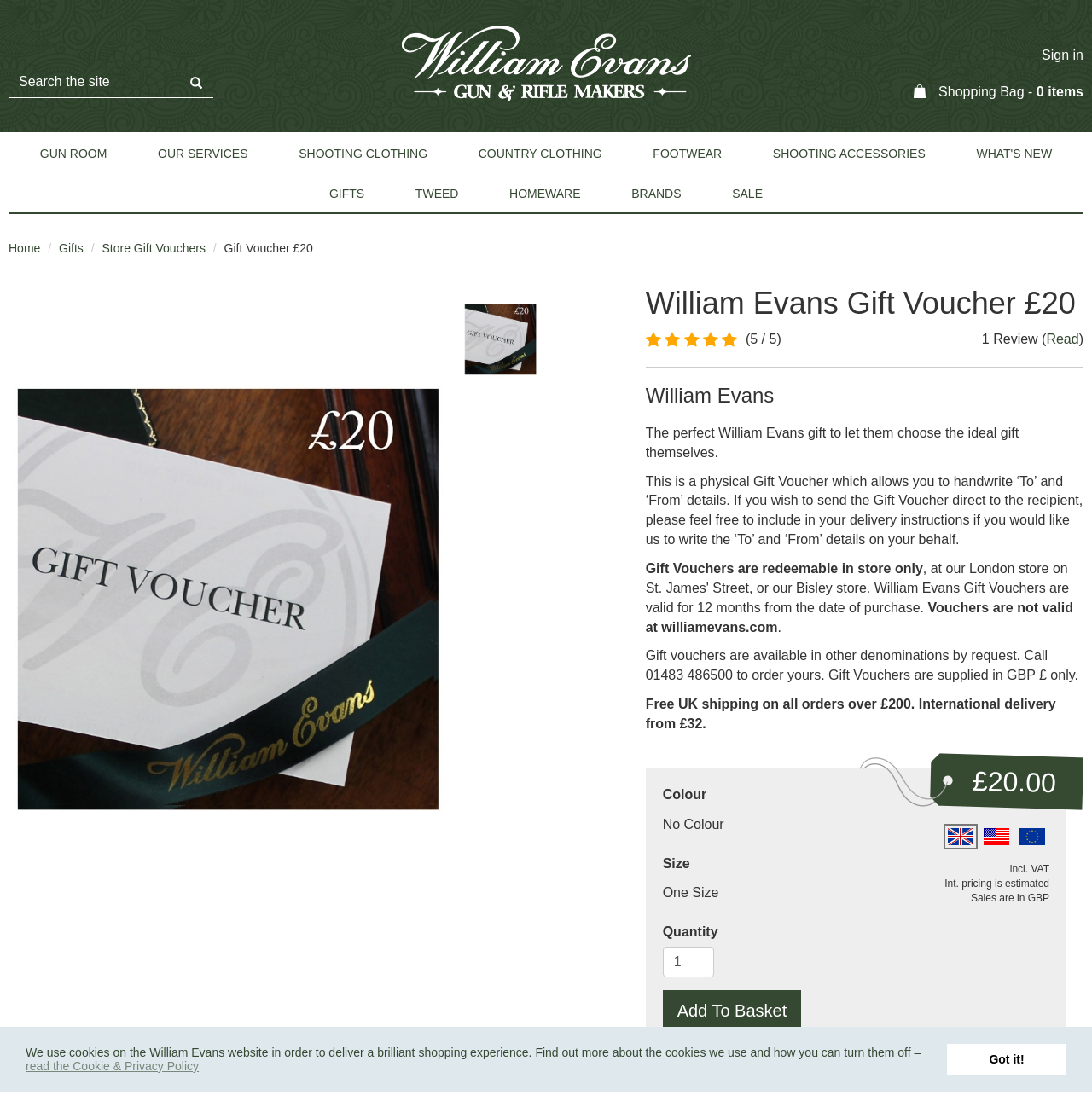What is the currency of the gift voucher?
Using the screenshot, give a one-word or short phrase answer.

GBP